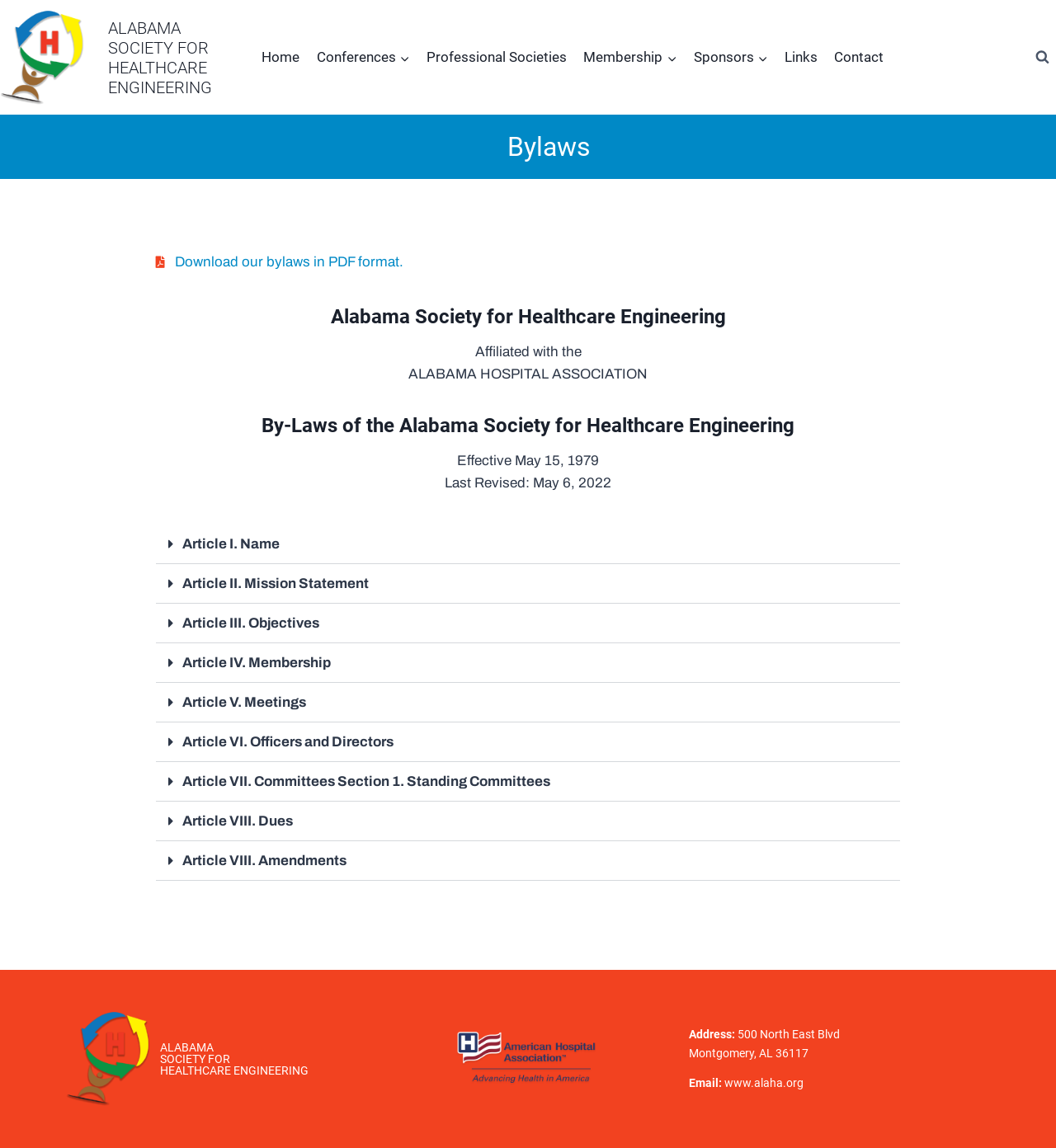Give a one-word or short phrase answer to this question: 
What is the last revised date of the bylaws?

May 6, 2022